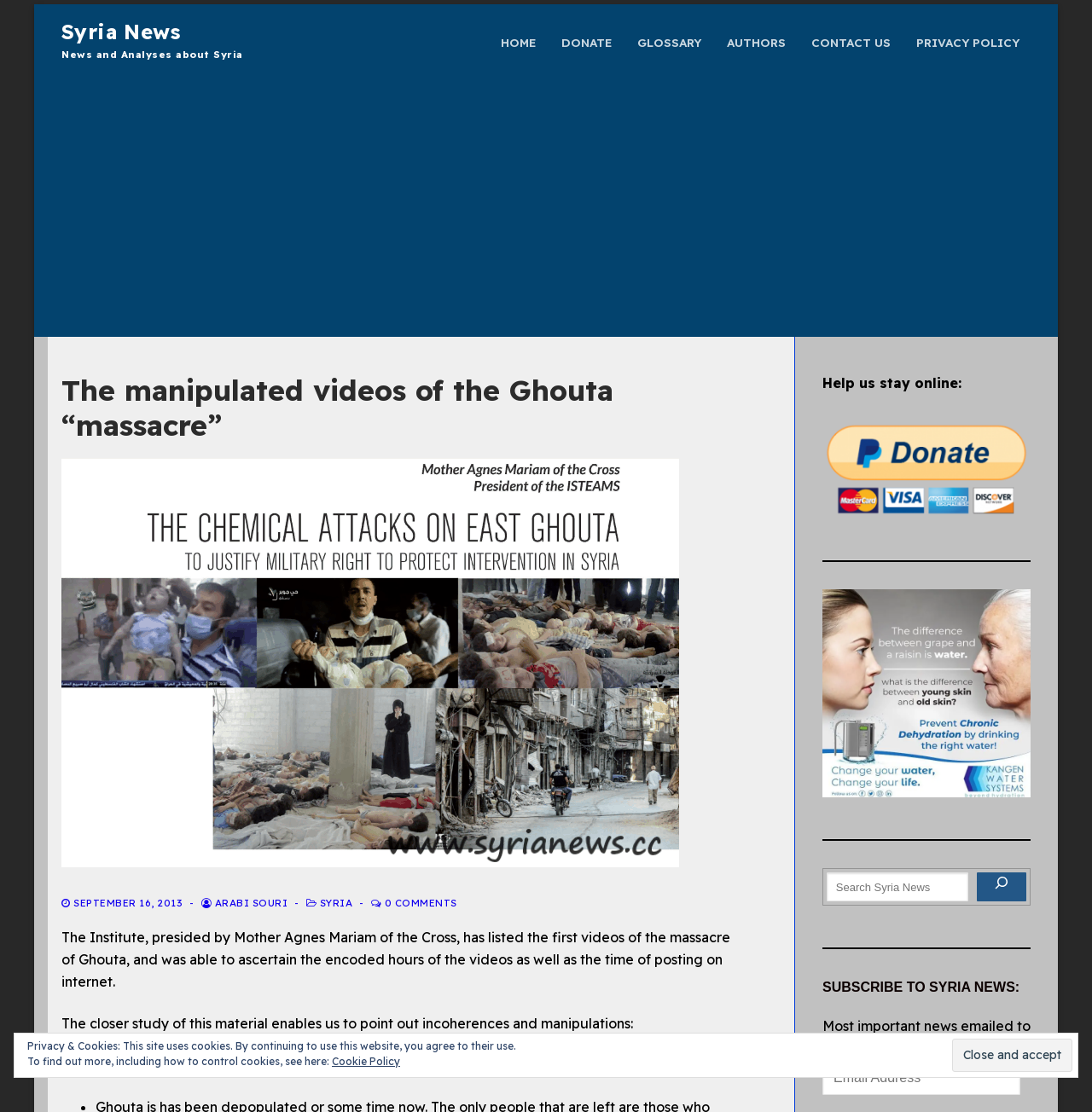Given the element description, predict the bounding box coordinates in the format (top-left x, top-left y, bottom-right x, bottom-right y). Make sure all values are between 0 and 1. Here is the element description: Home

[0.448, 0.024, 0.501, 0.053]